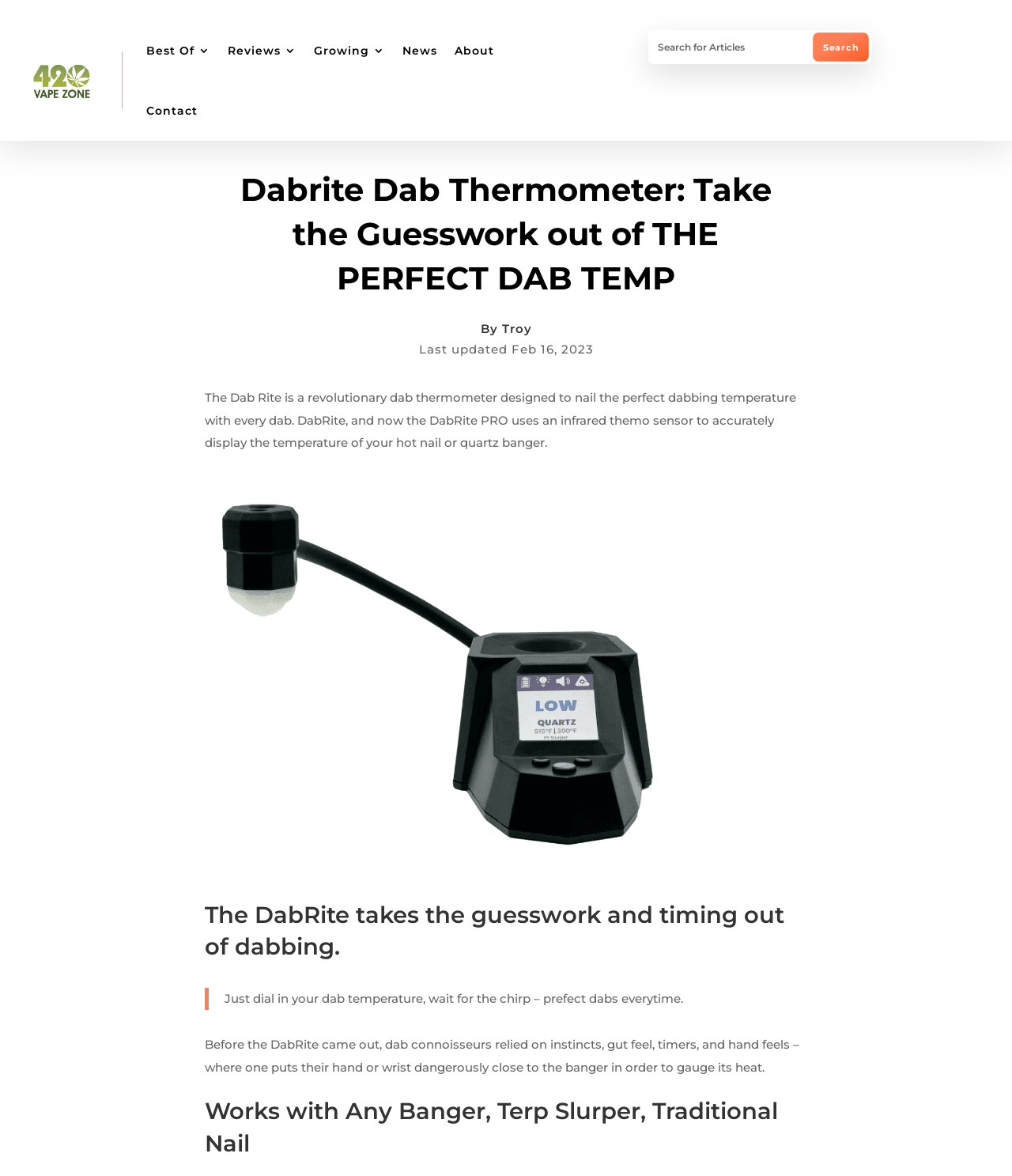What is the benefit of using the DabRite?
Give a one-word or short-phrase answer derived from the screenshot.

No more guesswork and timing